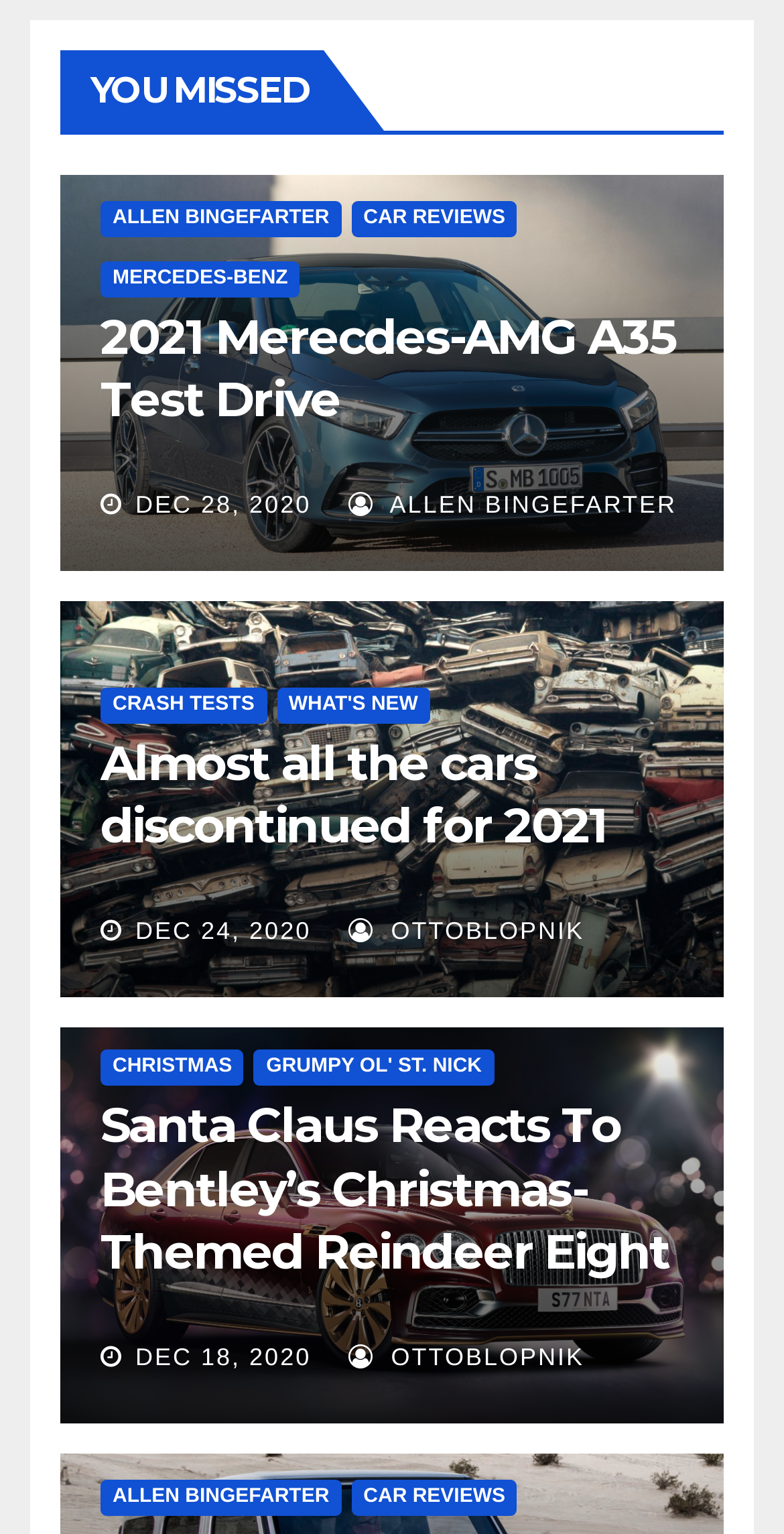Specify the bounding box coordinates of the area to click in order to follow the given instruction: "View the Christmas-themed Reindeer Eight article."

[0.128, 0.715, 0.853, 0.835]